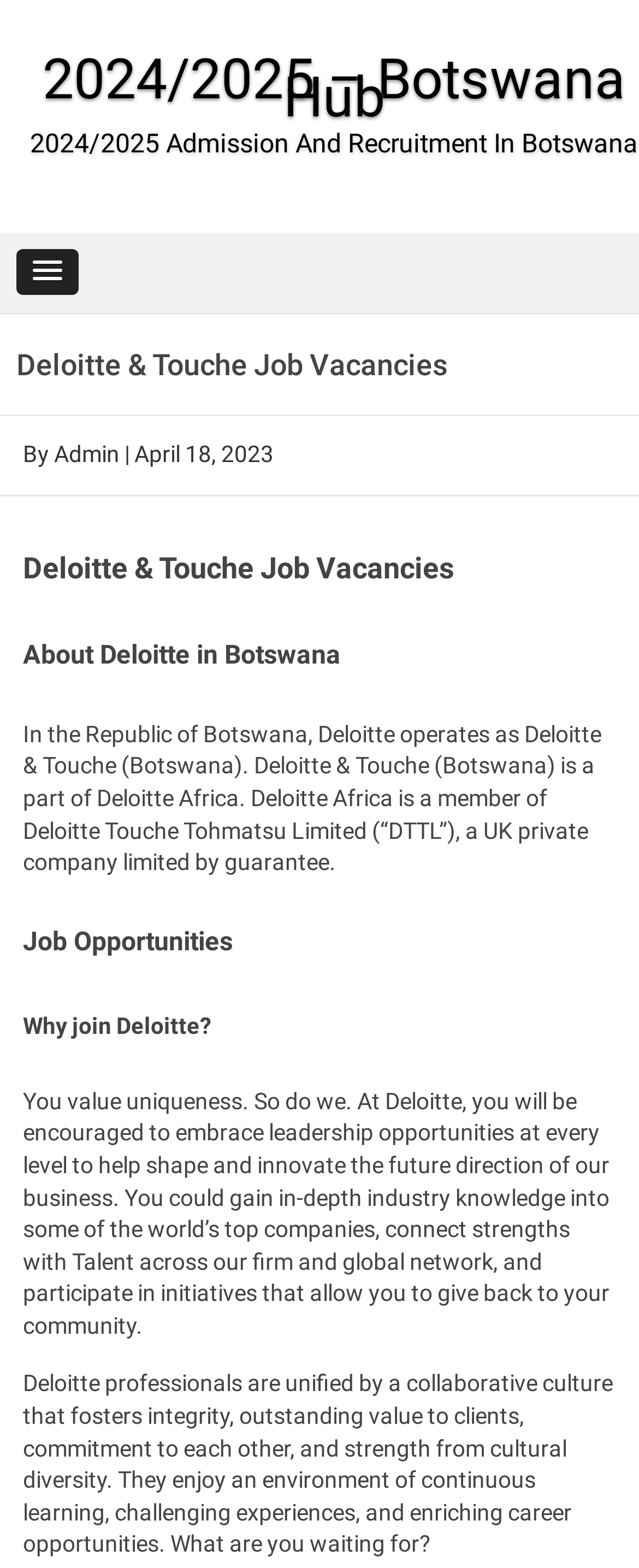Please reply to the following question with a single word or a short phrase:
In which country does Deloitte operate?

Botswana